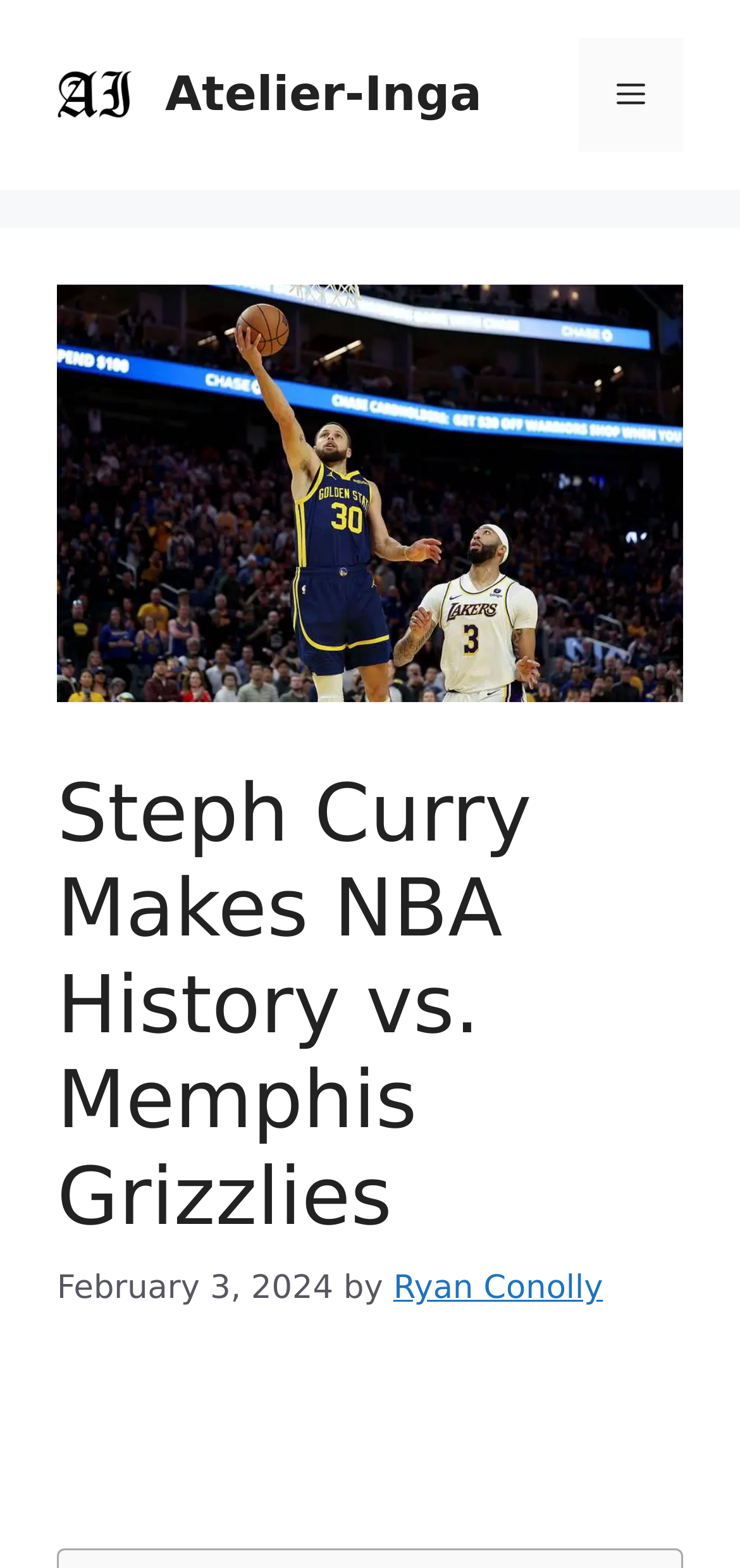Provide a short answer using a single word or phrase for the following question: 
What is the website's name?

Atelier-Inga